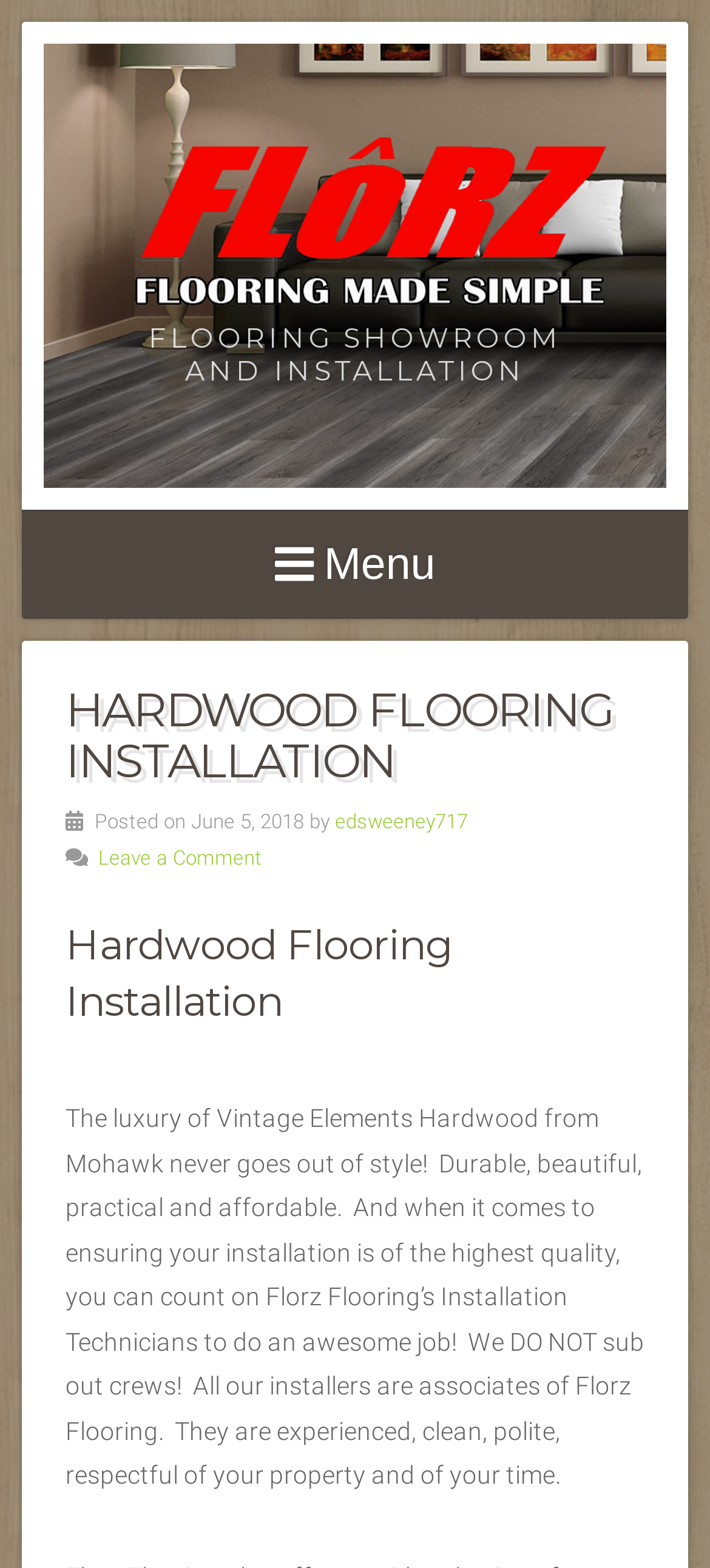What is the role of Florz Flooring's Installation Technicians?
Answer with a single word or short phrase according to what you see in the image.

To do an awesome job